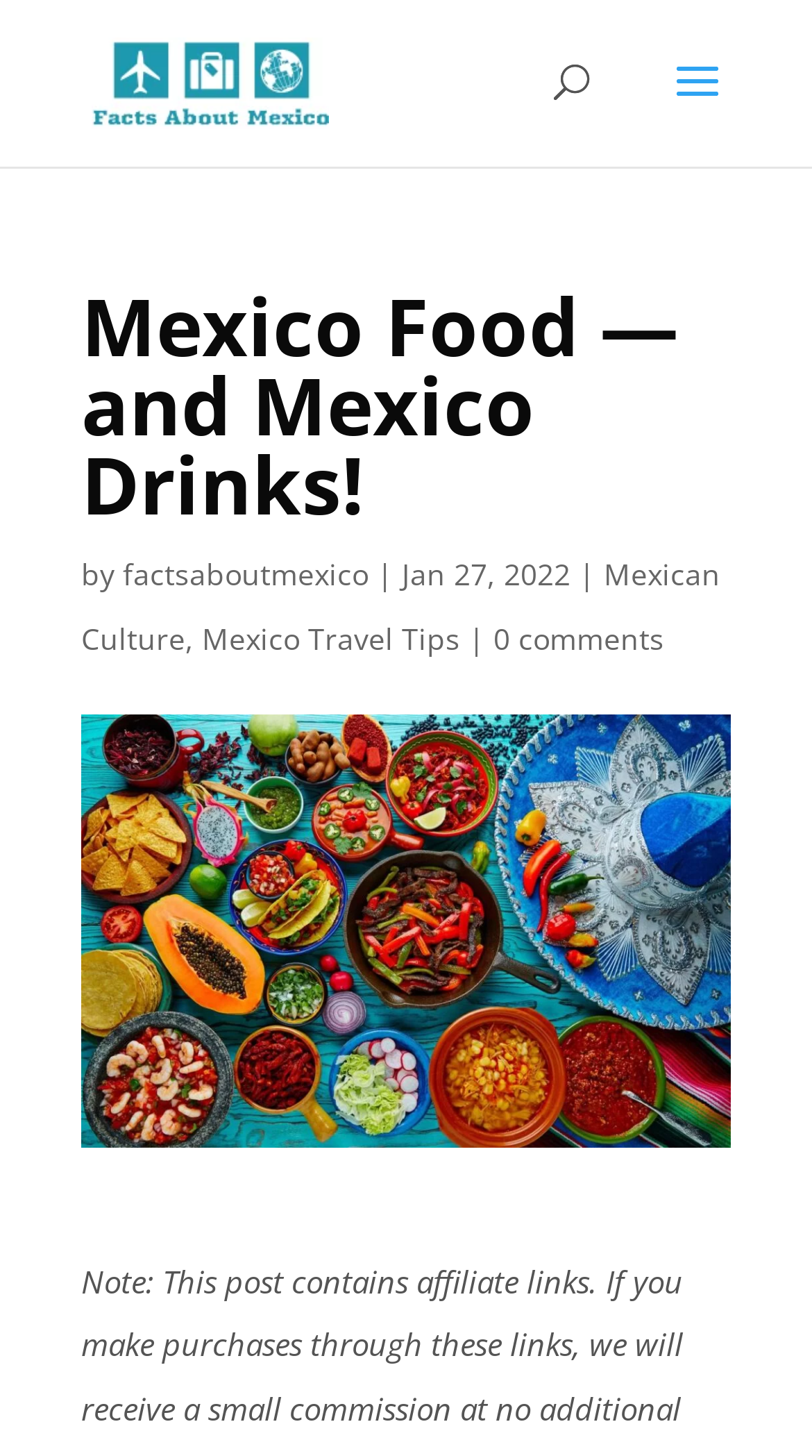What is the theme of the image on the webpage?
Please use the visual content to give a single word or phrase answer.

Mexican food